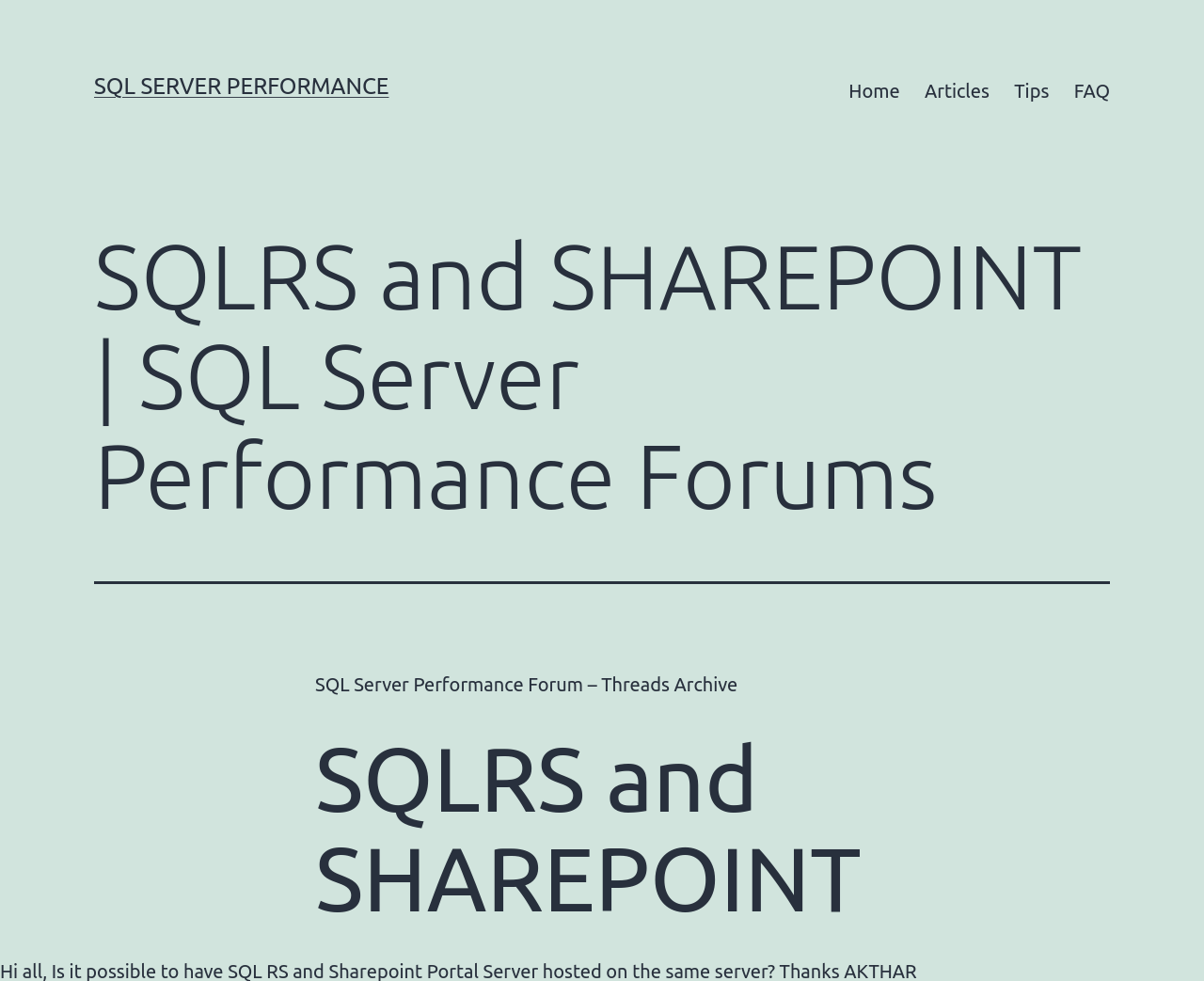Identify the text that serves as the heading for the webpage and generate it.

SQLRS and SHAREPOINT | SQL Server Performance Forums